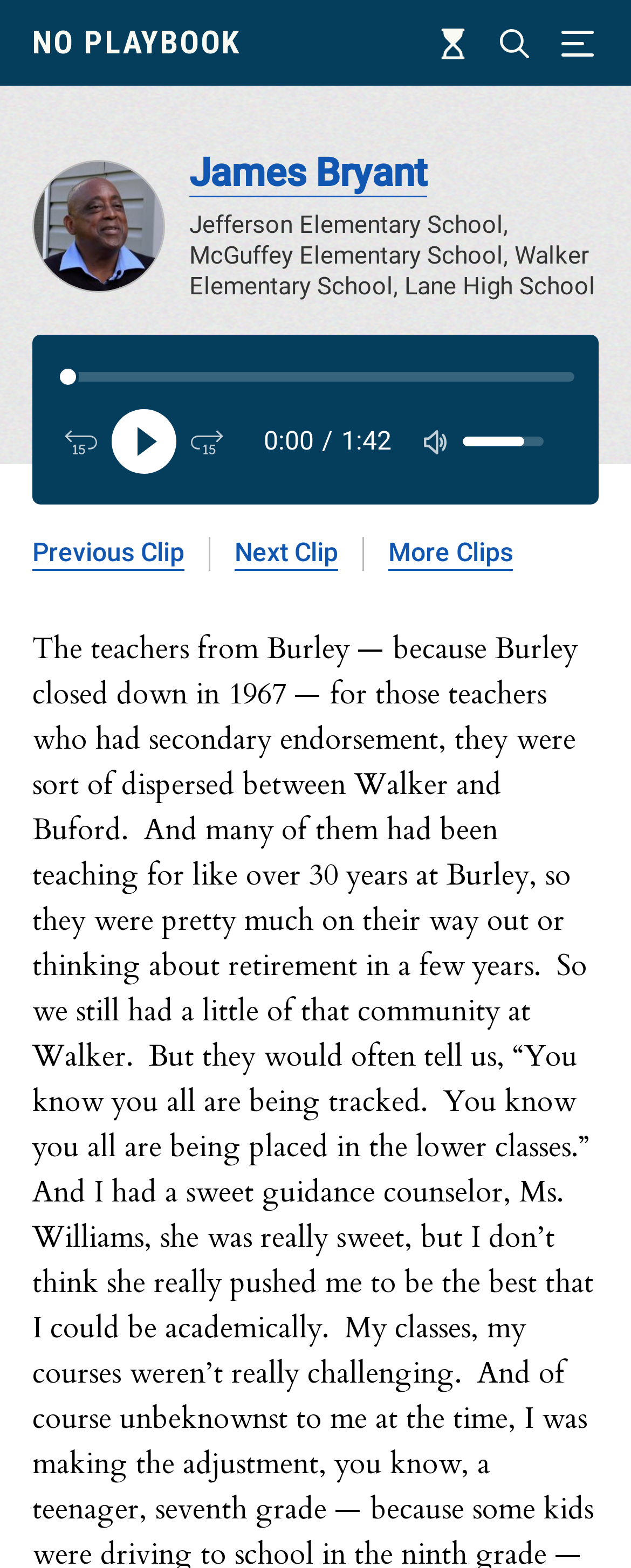Locate the coordinates of the bounding box for the clickable region that fulfills this instruction: "Search".

[0.779, 0.013, 0.851, 0.042]